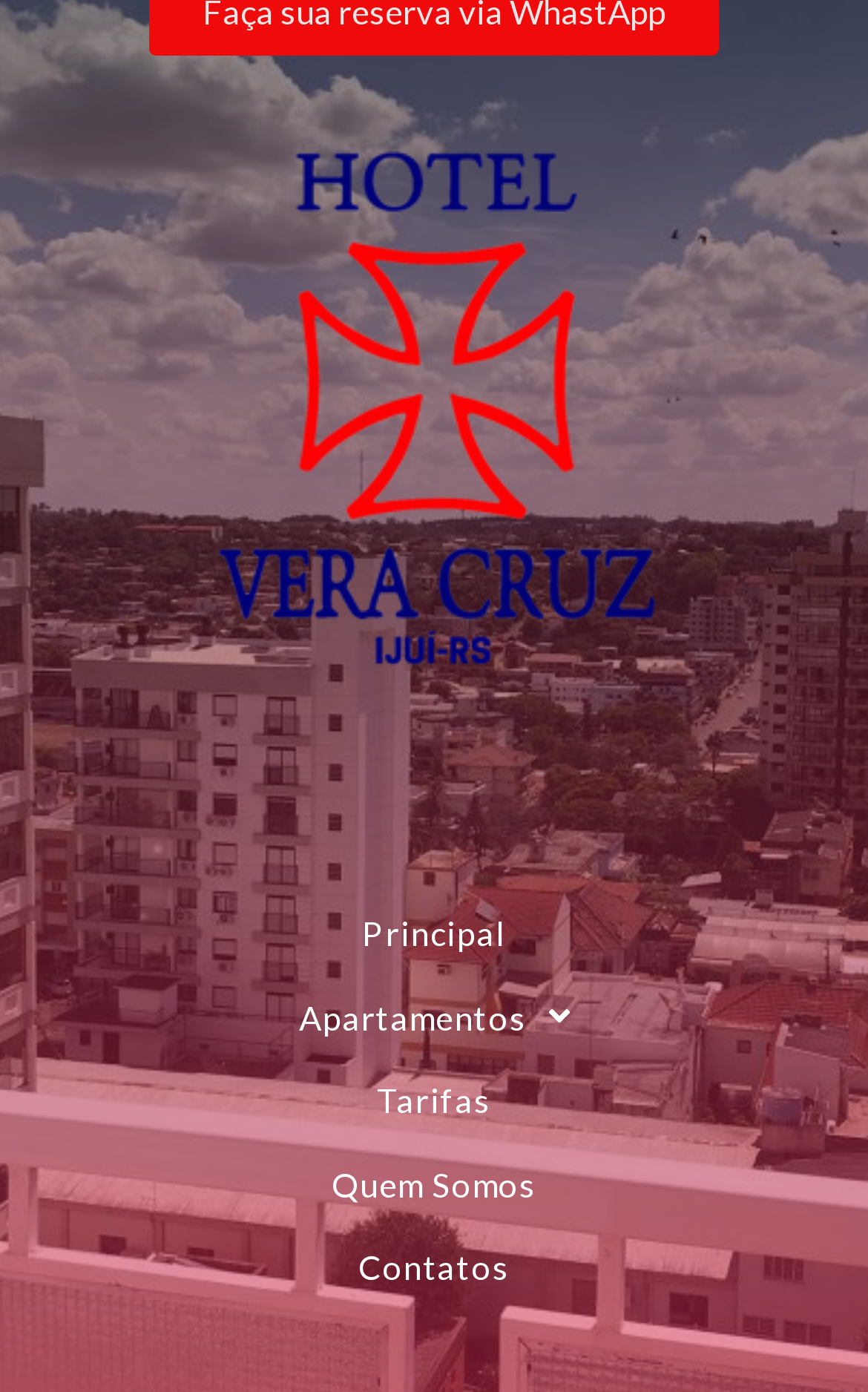Find the bounding box coordinates of the UI element according to this description: "Quem Somos".

[0.038, 0.833, 0.962, 0.869]